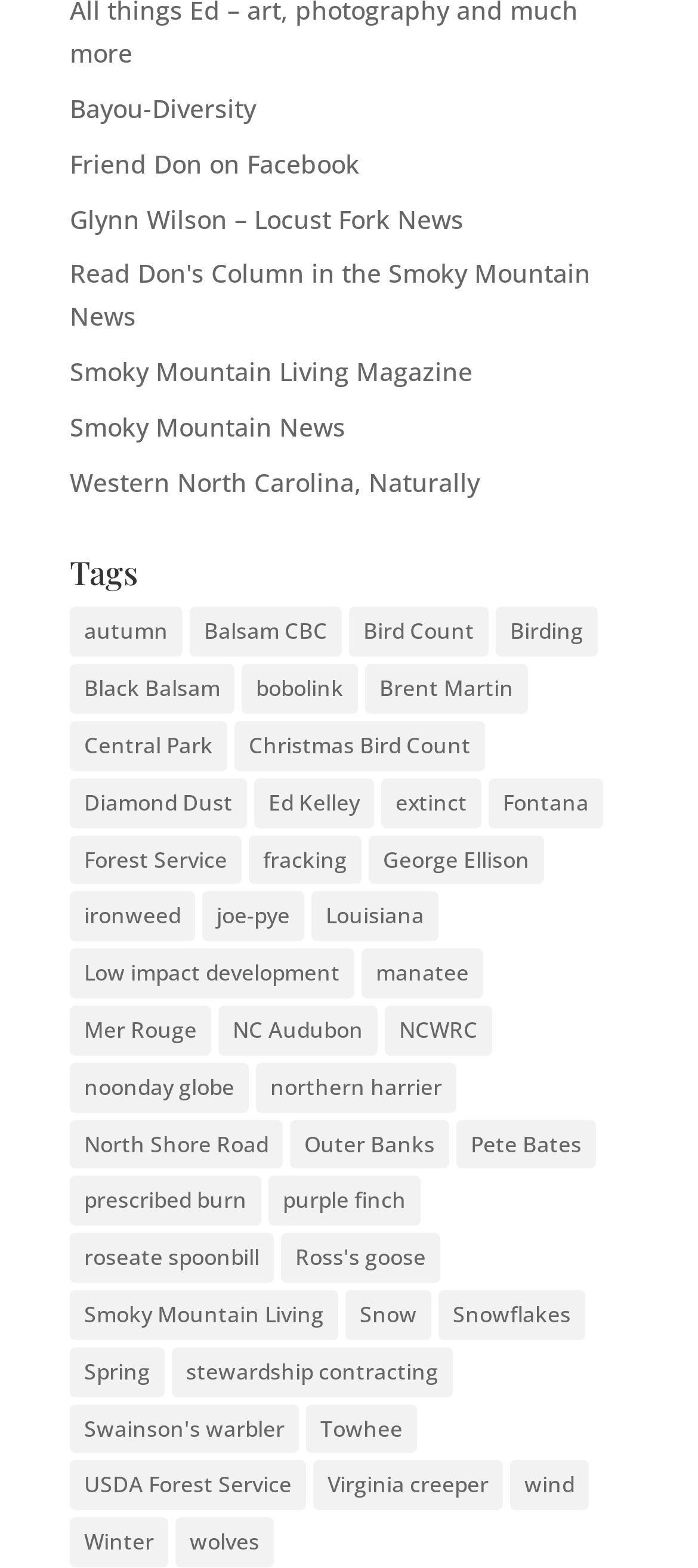Using the description: "George Ellison", determine the UI element's bounding box coordinates. Ensure the coordinates are in the format of four float numbers between 0 and 1, i.e., [left, top, right, bottom].

[0.528, 0.532, 0.779, 0.564]